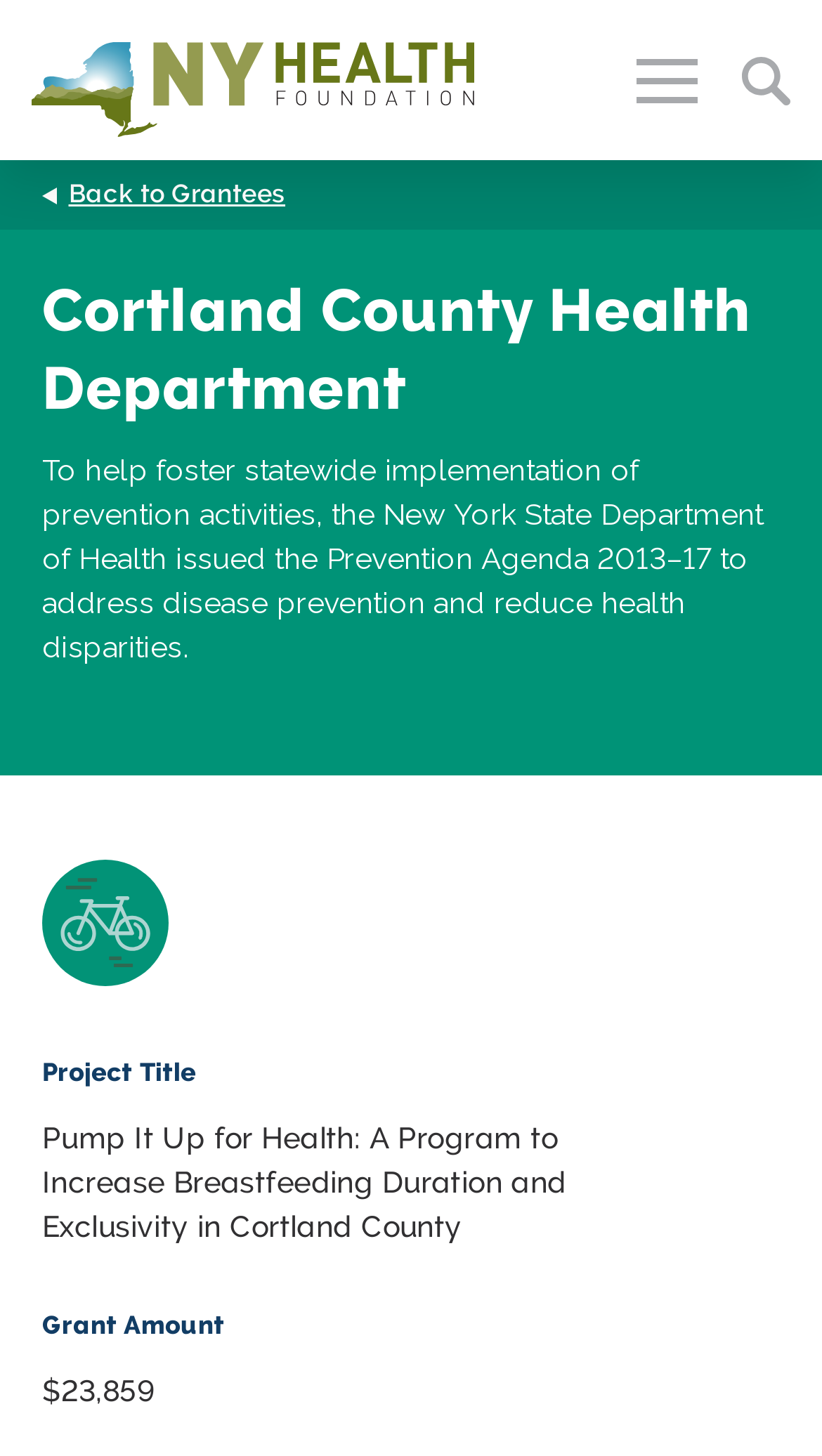Please specify the bounding box coordinates of the area that should be clicked to accomplish the following instruction: "Search the website". The coordinates should consist of four float numbers between 0 and 1, i.e., [left, top, right, bottom].

[0.903, 0.038, 0.962, 0.072]